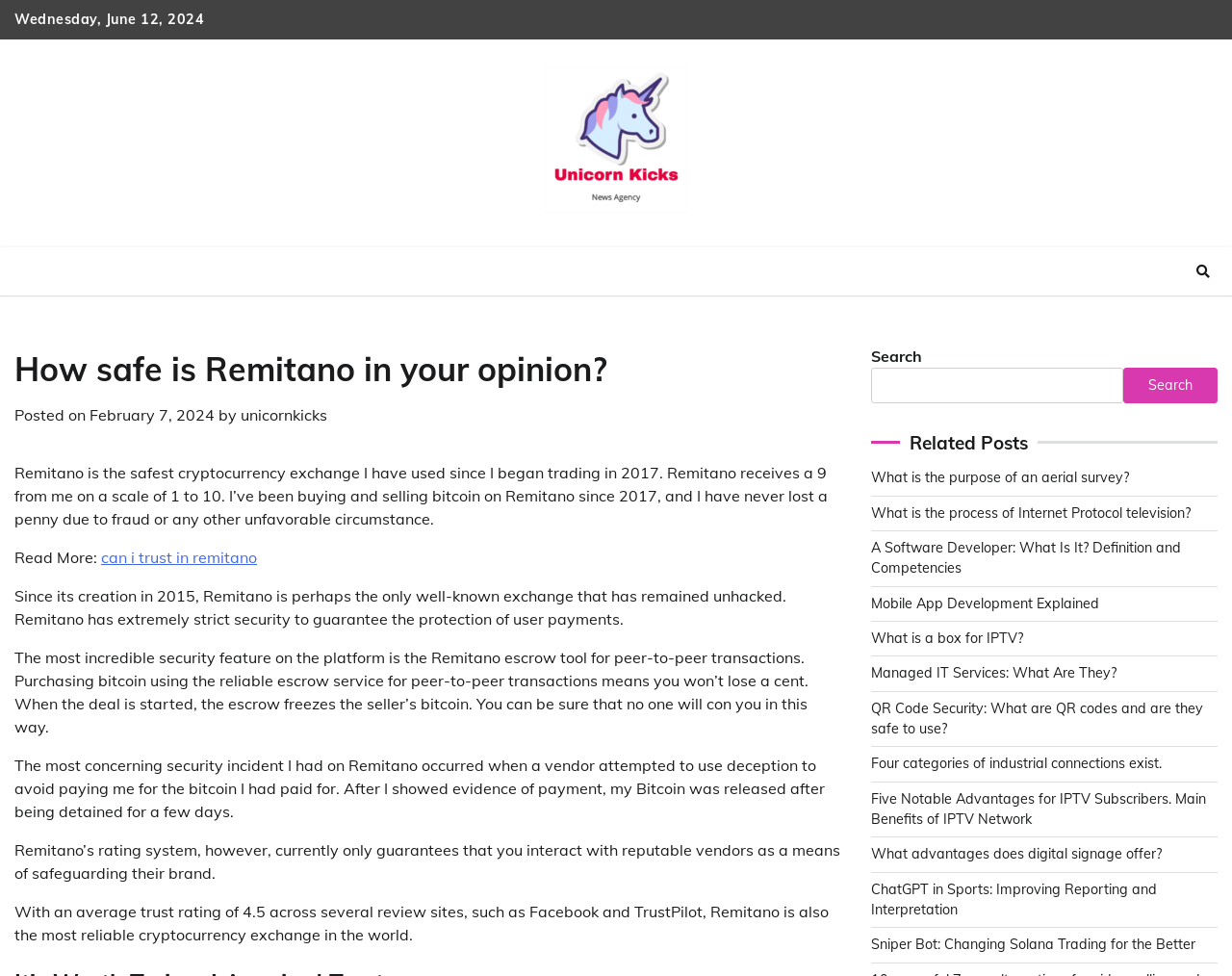Can you give a detailed response to the following question using the information from the image? How many related posts are listed on the webpage?

I found the number of related posts by counting the links under the heading 'Related Posts', which are 11 in total.